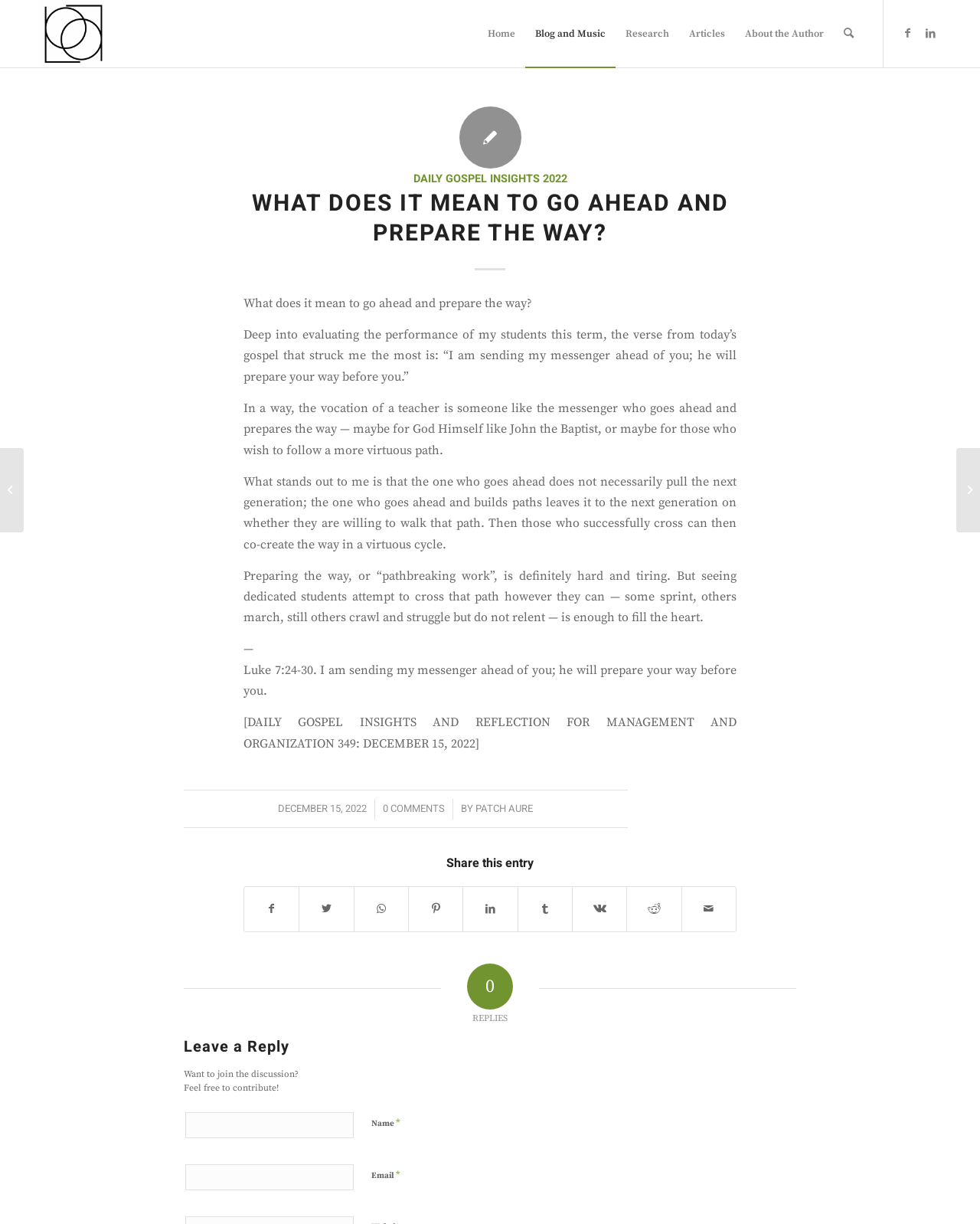What is the purpose of the textbox at the bottom of the webpage?
Using the image, provide a detailed and thorough answer to the question.

The textbox at the bottom of the webpage is labeled 'Name *' and 'Email *', and there is a heading that says 'Leave a Reply'. This suggests that the purpose of the textbox is to allow users to leave a reply or comment on the article.